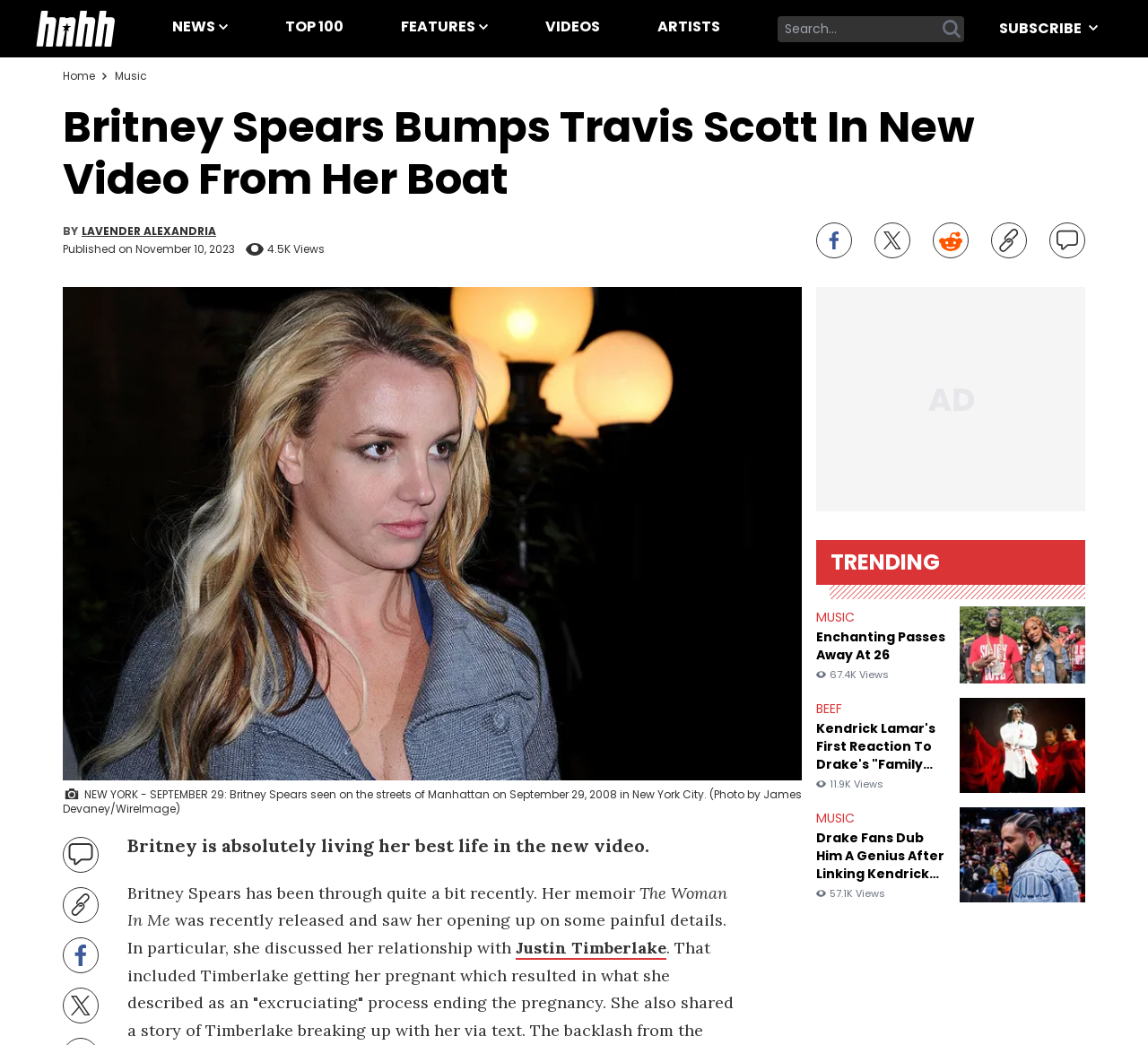What is the purpose of the buttons with social media icons?
Offer a detailed and full explanation in response to the question.

The buttons with social media icons, such as Facebook and Reddit, are likely intended to allow users to share the article on their social media platforms.